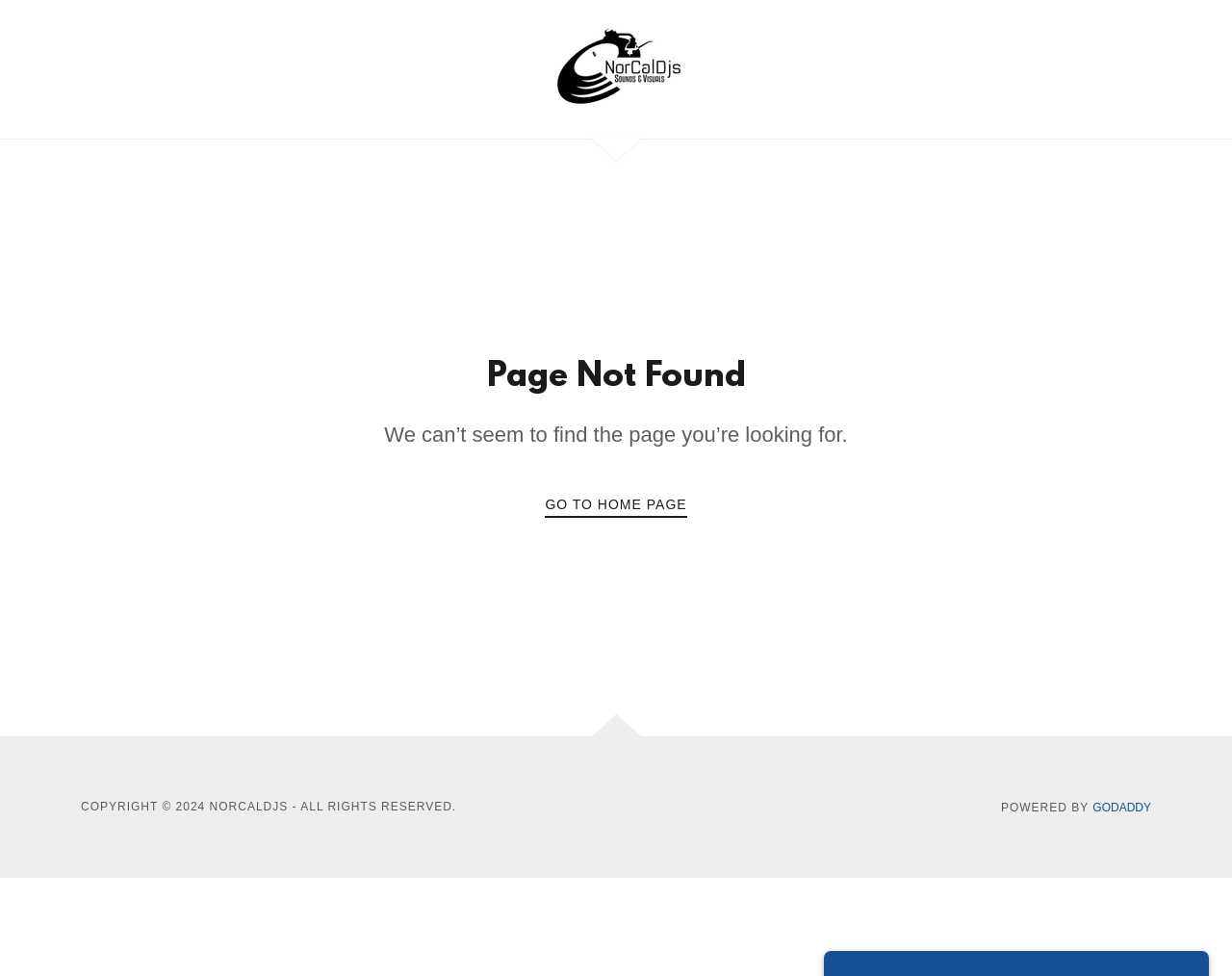Answer the question briefly using a single word or phrase: 
What is the current page status?

Page Not Found